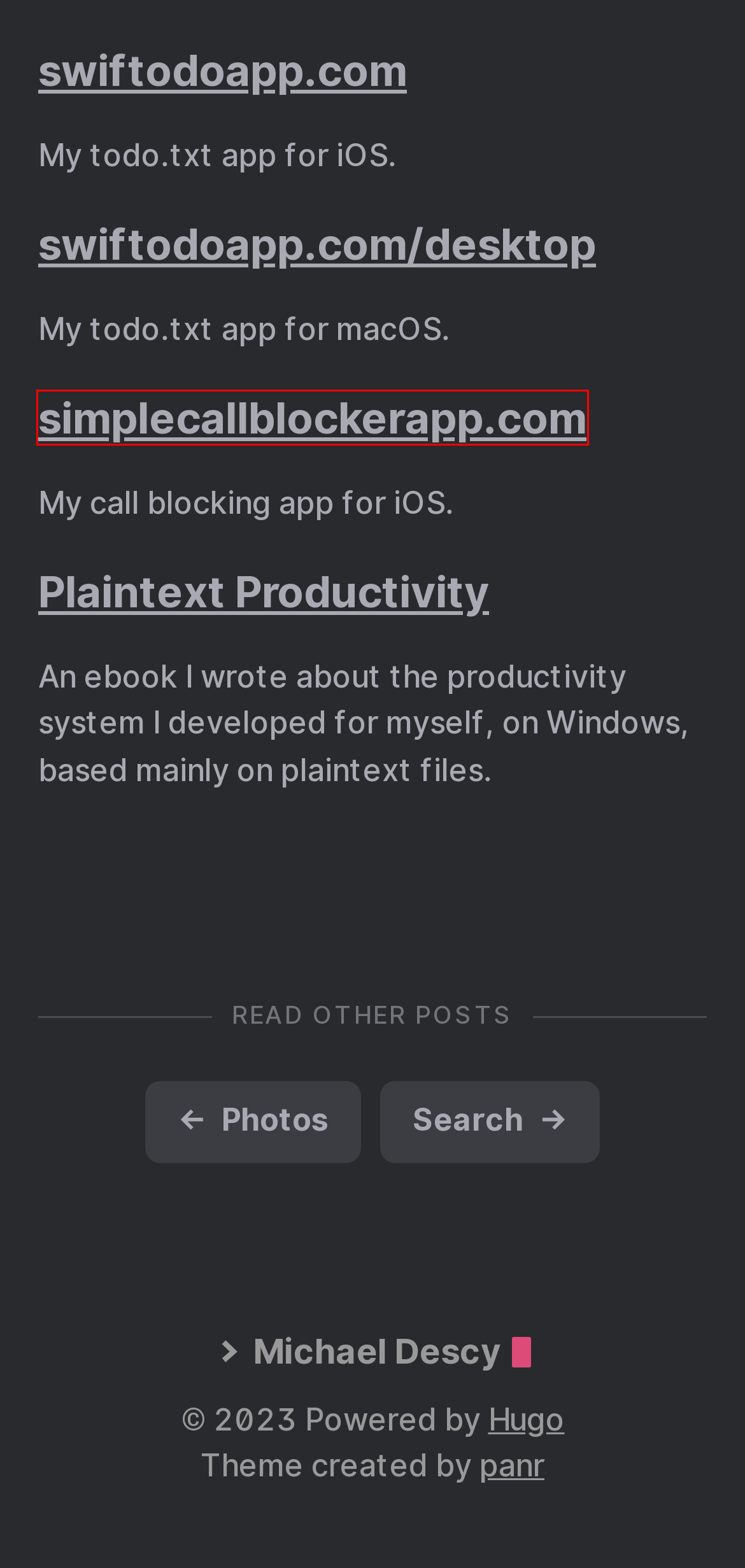You have a screenshot of a webpage with a red bounding box around an element. Select the webpage description that best matches the new webpage after clicking the element within the red bounding box. Here are the descriptions:
A. SwiftoDo
B. Search :: Michael Descy
C. The world’s fastest framework for building websites | Hugo
D. Simple Call Blocker
E. Michael Descy
F. Introduction | Plaintext Productivity
G. Photos :: Michael Descy
H. SwiftoDo Desktop | SwiftoDo

D